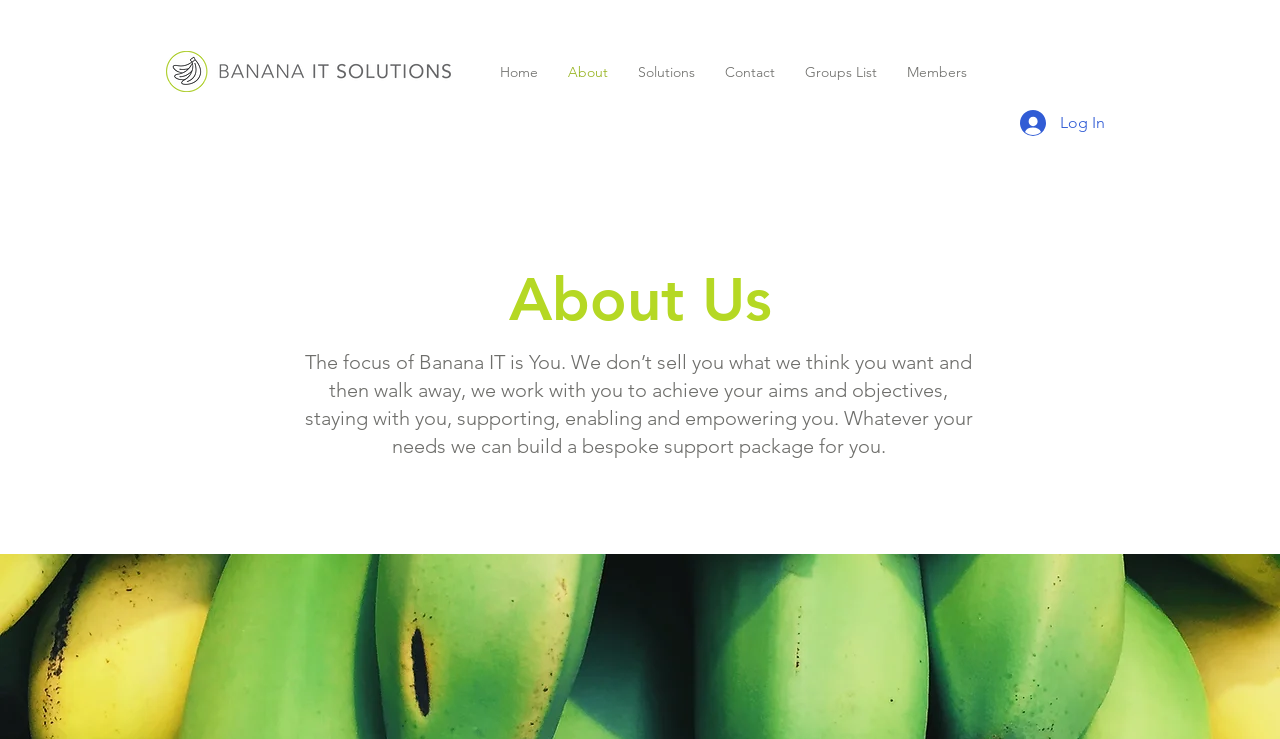Answer this question using a single word or a brief phrase:
How many navigation links are there?

6